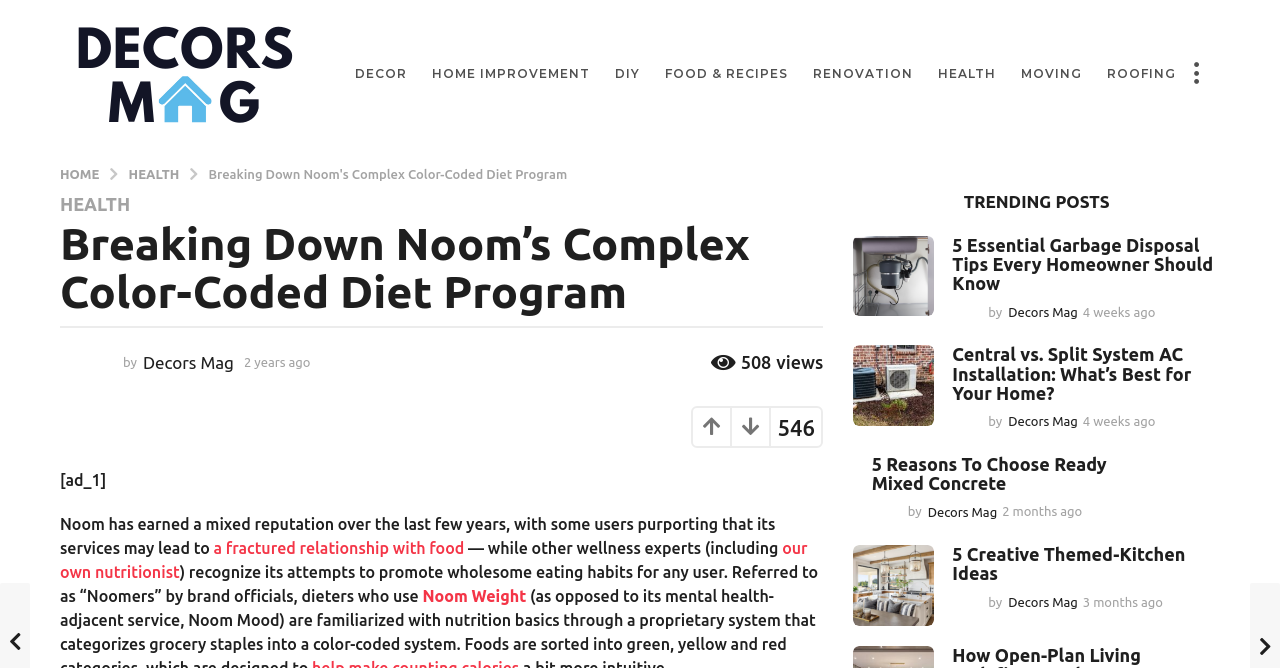Please identify the bounding box coordinates of the element I need to click to follow this instruction: "Check the 'FOOD & RECIPES' link".

[0.52, 0.08, 0.616, 0.14]